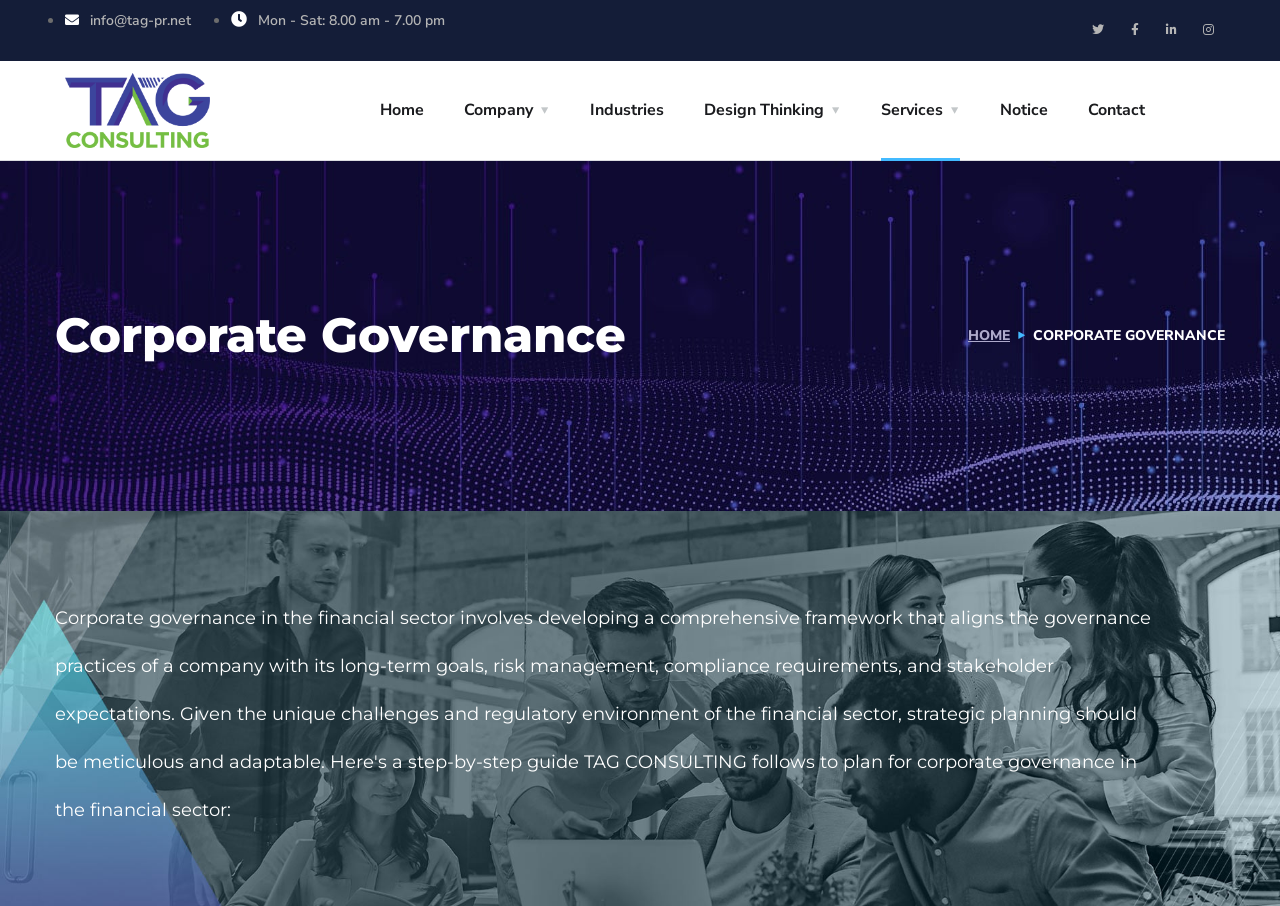Illustrate the webpage thoroughly, mentioning all important details.

The webpage is about Corporate Governance, specifically focusing on TAG Solutions. At the top, there is a list of contact information, including an email address and office hours, separated by bullet points. To the right of this list, there are social media links to Twitter, Facebook, LinkedIn, and Instagram.

Below the contact information, there is a navigation menu with links to various pages, including Home, Company, Industries, Design Thinking, Services, Notice, and Contact. These links are positioned horizontally across the page.

The main content of the page is divided into two sections. The first section has a heading "Corporate Governance" and a brief introduction to the topic, explaining that it involves developing a comprehensive framework for a company's governance practices. 

Below this introduction, there is a step-by-step guide provided by TAG Consulting on planning for corporate governance in the financial sector. This guide is a lengthy paragraph that takes up most of the page's content area.